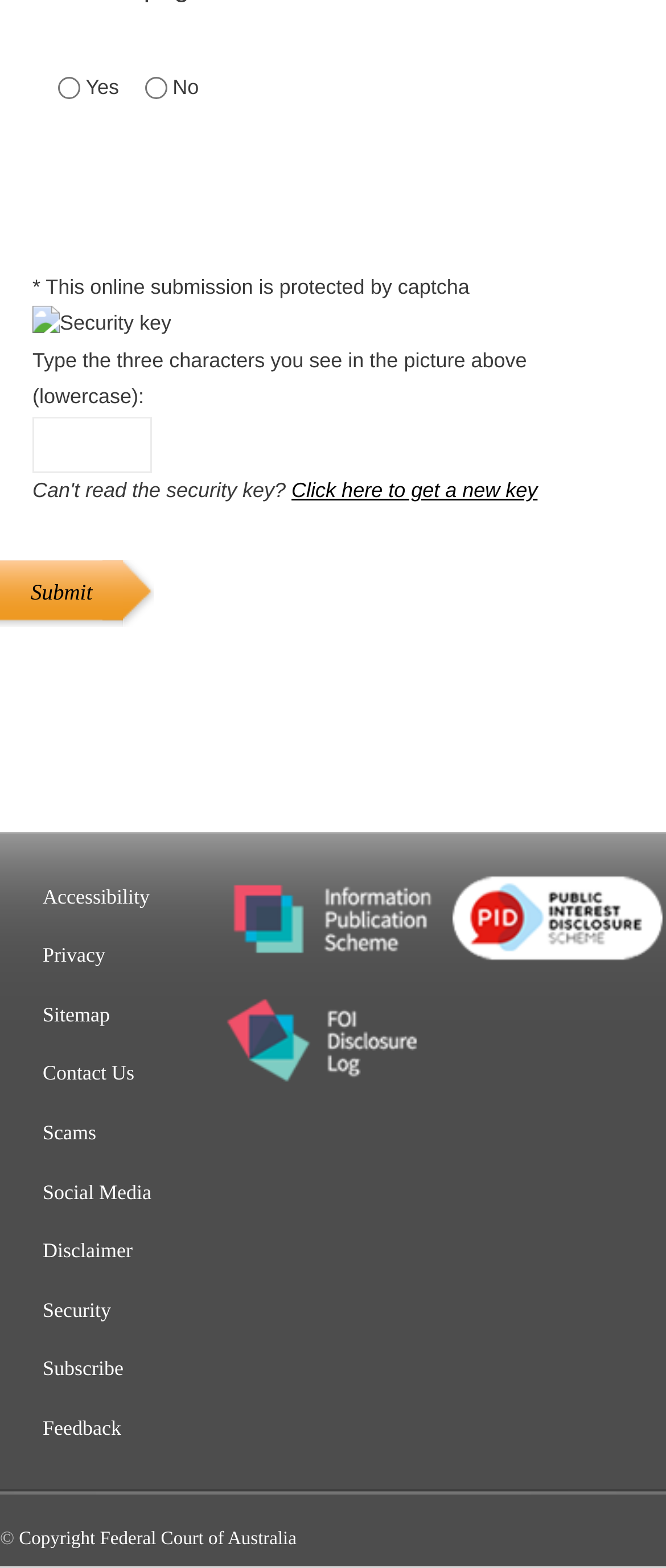What is the purpose of the image above the text box?
Please ensure your answer to the question is detailed and covers all necessary aspects.

The image above the text box is labeled as 'Security key' and is likely used for captcha verification, as indicated by the surrounding text 'Type the three characters you see in the picture above (lowercase):'.